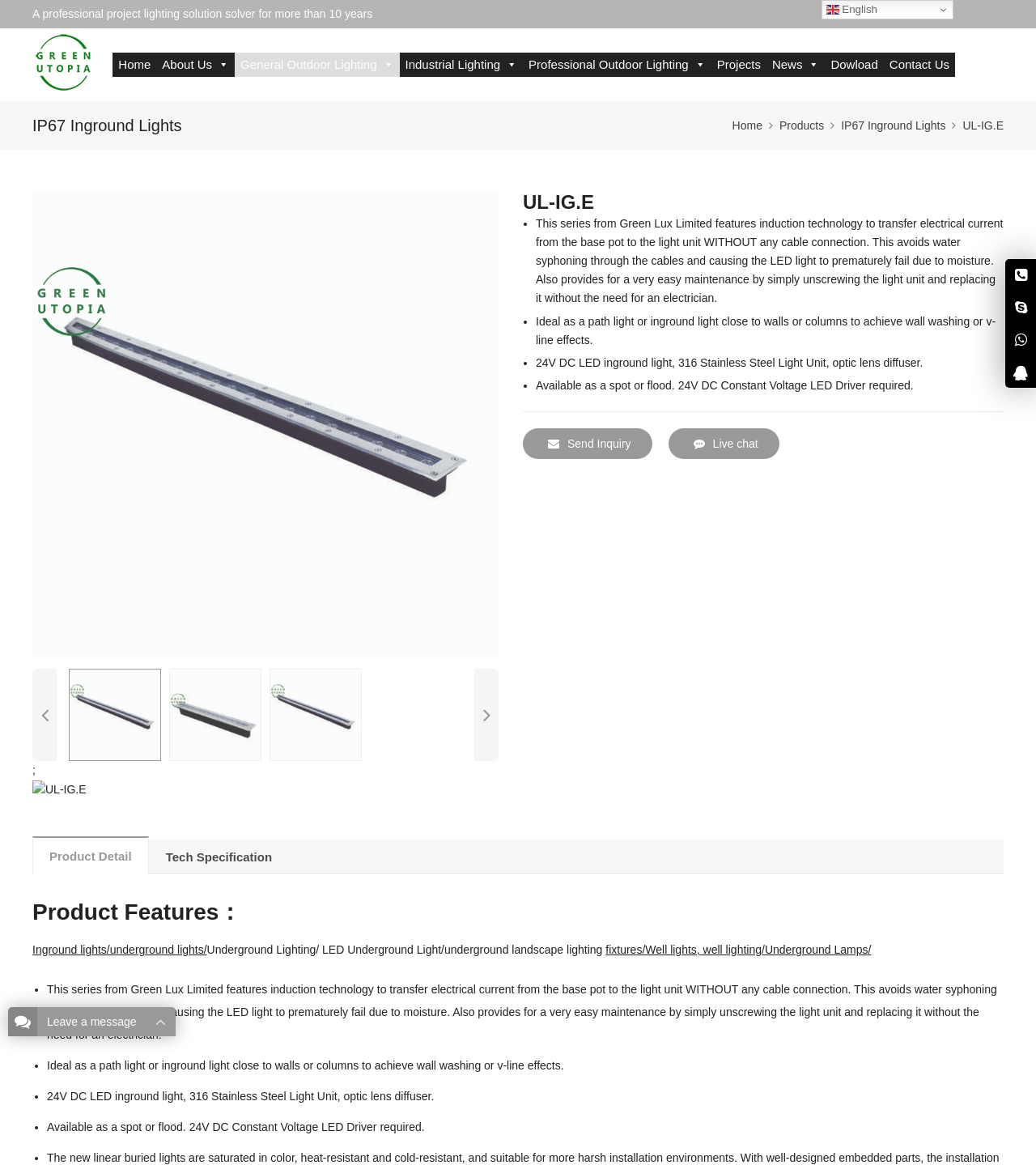What is the purpose of the induction technology?
Answer the question with as much detail as you can, using the image as a reference.

The induction technology is used to transfer electrical current from the base pot to the light unit without any cable connection, which avoids water syphoning through the cables and causing the LED light to prematurely fail due to moisture.